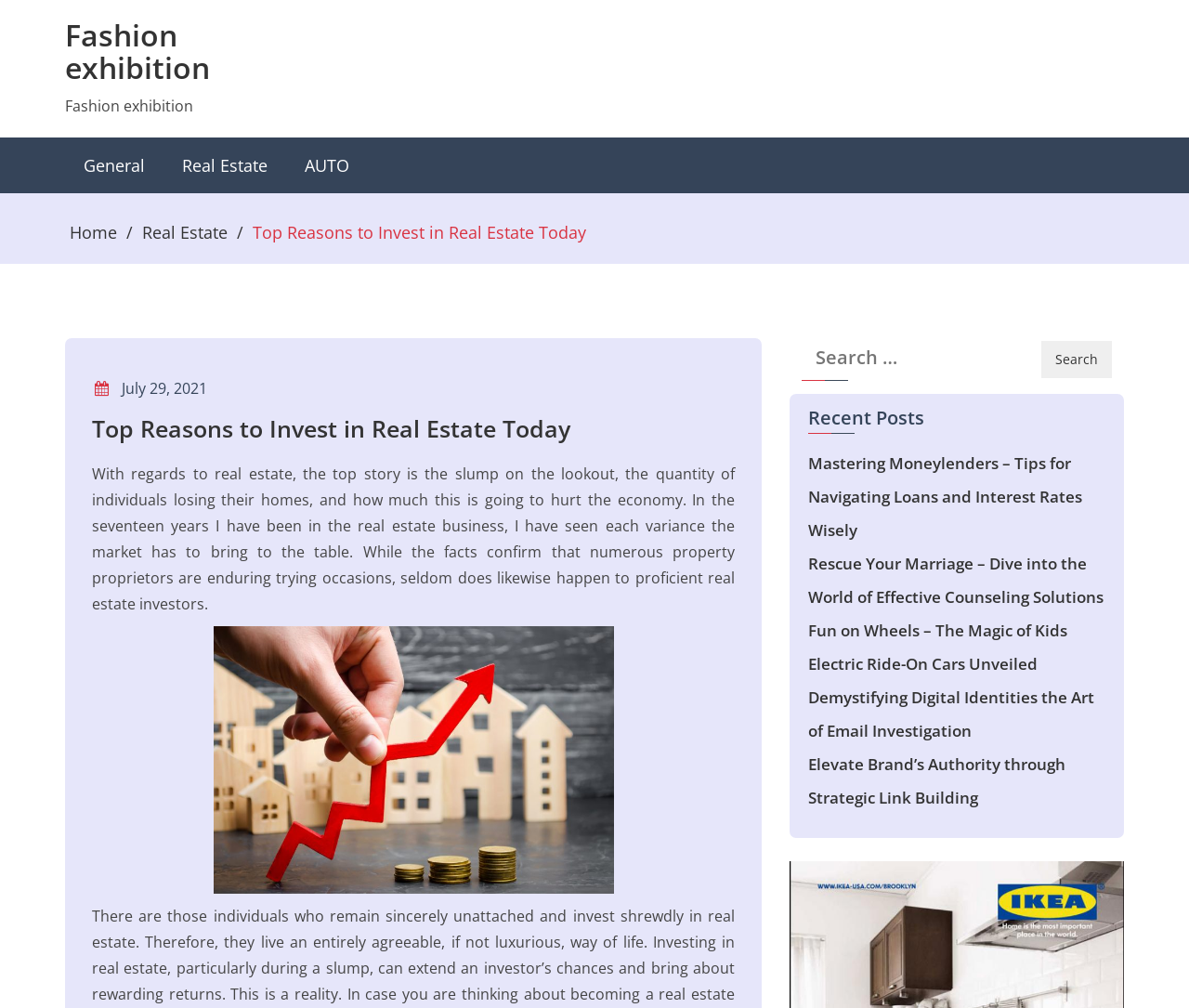What is the date of the main article?
Answer the question with a single word or phrase, referring to the image.

July 29, 2021